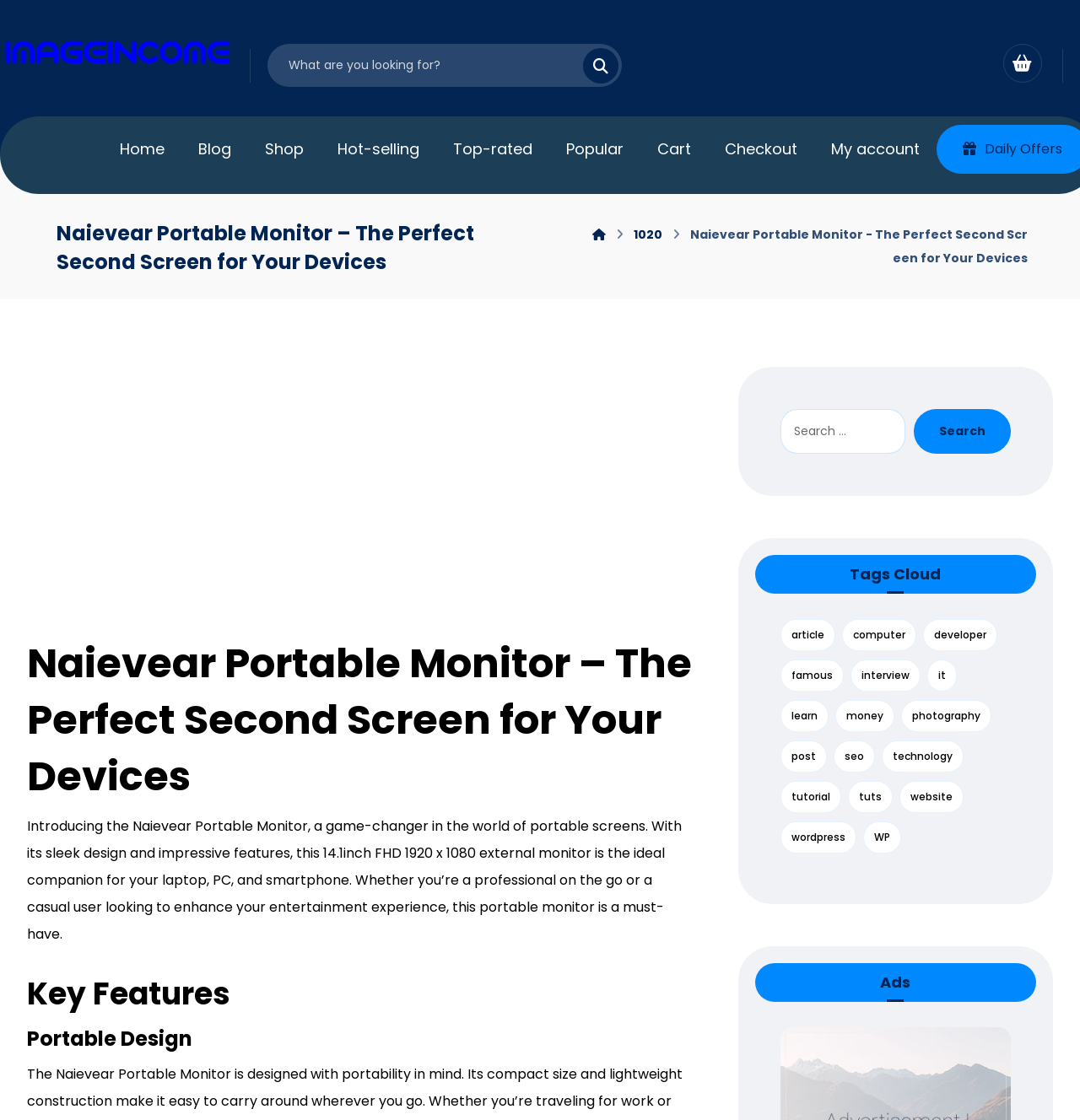Describe all significant elements and features of the webpage.

The webpage is about the Naievear Portable Monitor, a 14.1-inch FHD 1920 x 1080 external monitor designed to be a second screen for laptops, PCs, and smartphones. At the top, there is a navigation bar with links to "Home", "Blog", "Shop", "Hot-selling", "Top-rated", "Popular", "Cart", "Checkout", and "My account". On the top-right corner, there is a search bar with a "Search" button.

Below the navigation bar, there is a heading that reads "Naievear Portable Monitor – The Perfect Second Screen for Your Devices". Next to it, there is a link to the "Home page" and another link with the text "1020". Further down, there is a detailed description of the portable monitor, highlighting its features and benefits.

The page is divided into sections, with headings such as "Key Features" and "Portable Design". In the "Portable Design" section, there is a search box with a "Search" button. Below it, there is a "Tags Cloud" section with multiple links to various topics, including articles, computers, developers, and more.

On the right side of the page, there is a section dedicated to advertisements, marked with a heading "Ads". Overall, the webpage has a clean layout, with clear headings and concise text, making it easy to navigate and find information about the Naievear Portable Monitor.